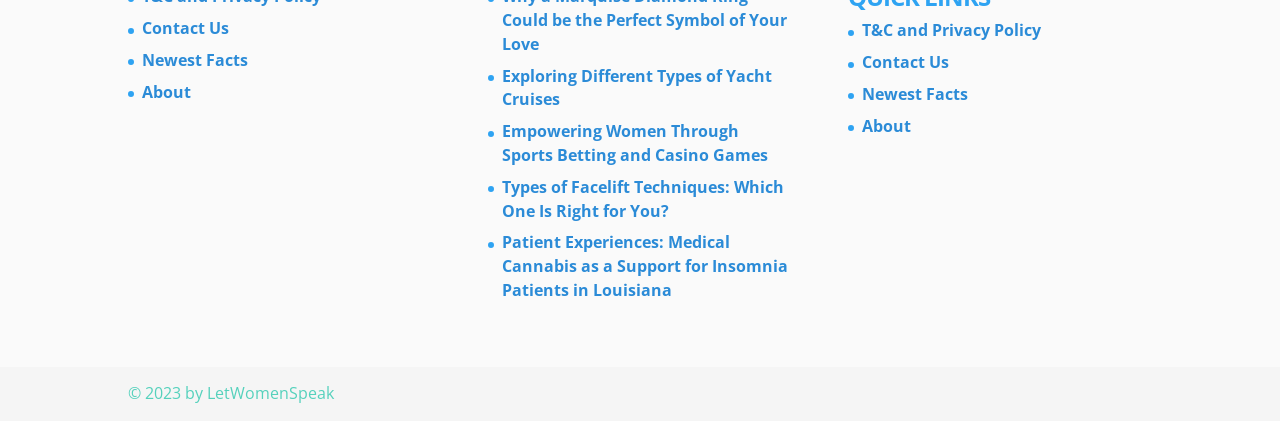Using the webpage screenshot, find the UI element described by T&C and Privacy Policy. Provide the bounding box coordinates in the format (top-left x, top-left y, bottom-right x, bottom-right y), ensuring all values are floating point numbers between 0 and 1.

[0.674, 0.045, 0.813, 0.098]